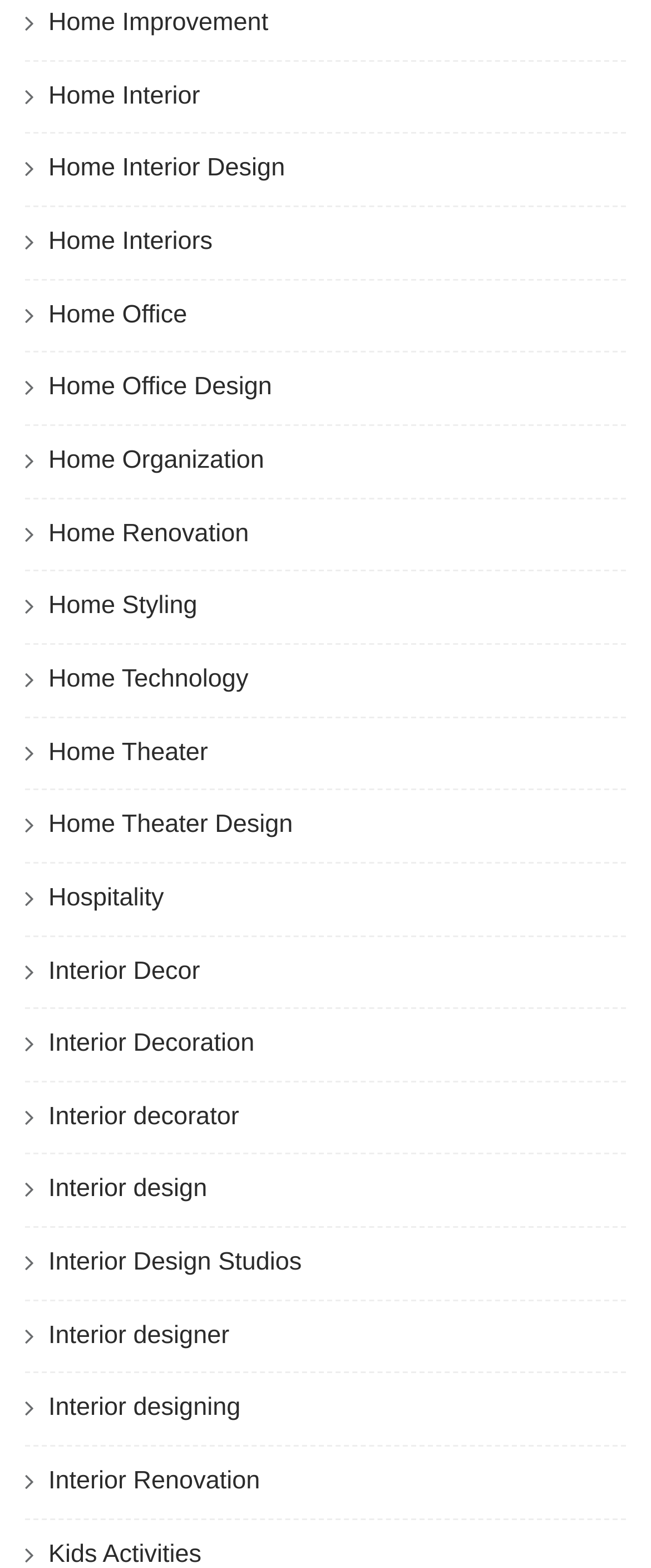Predict the bounding box of the UI element that fits this description: "Home Interior Design".

[0.038, 0.099, 0.402, 0.117]